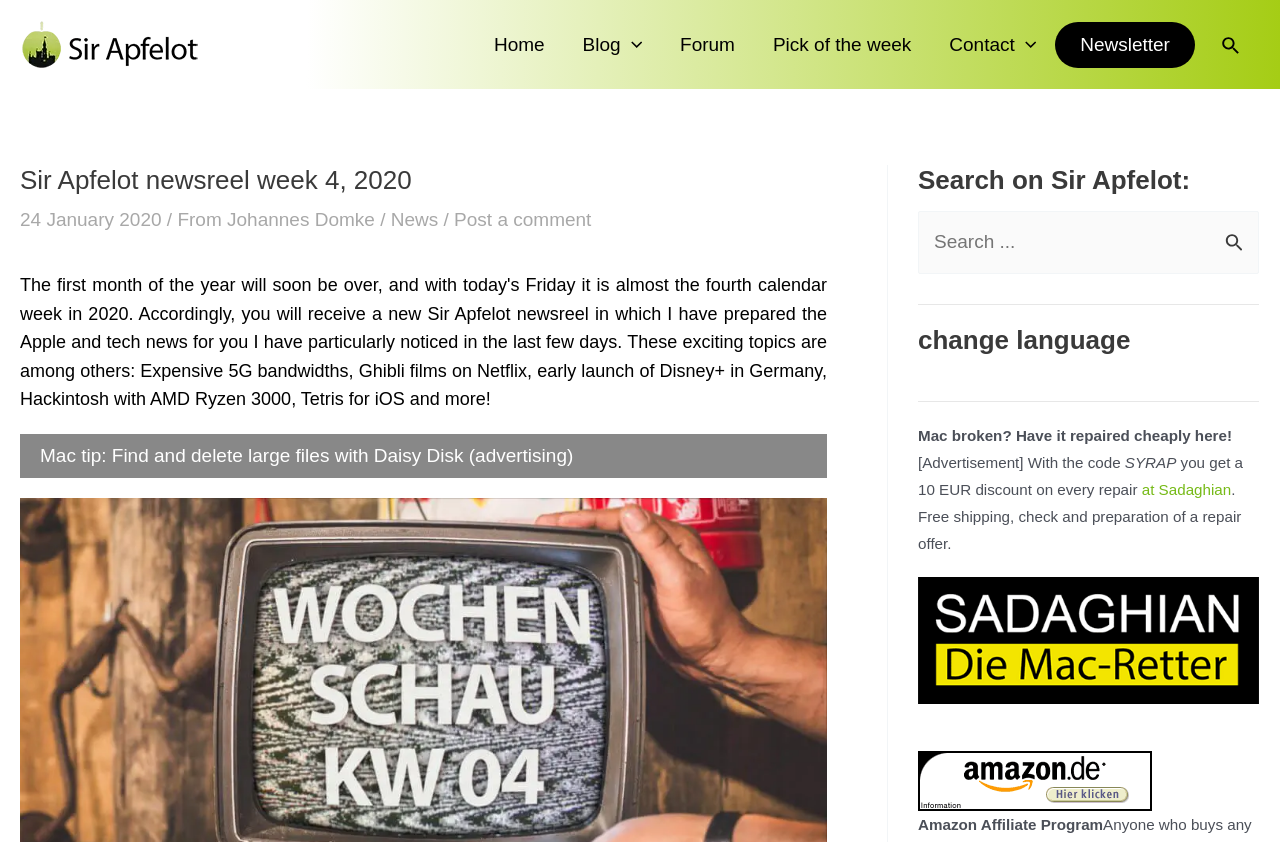Please specify the bounding box coordinates in the format (top-left x, top-left y, bottom-right x, bottom-right y), with values ranging from 0 to 1. Identify the bounding box for the UI component described as follows: Johannes Domke

[0.177, 0.248, 0.297, 0.273]